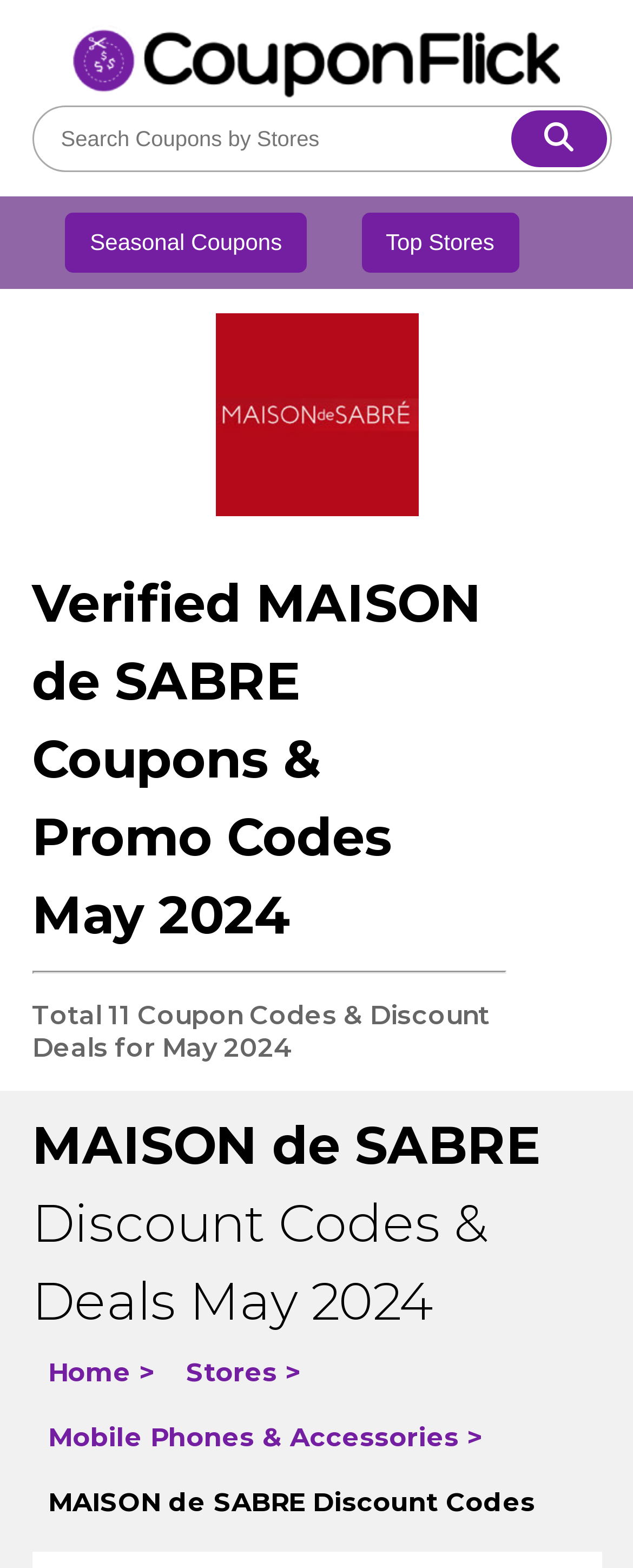Identify the bounding box for the UI element that is described as follows: "Mobile Phones & Accessories >".

[0.076, 0.906, 0.76, 0.926]